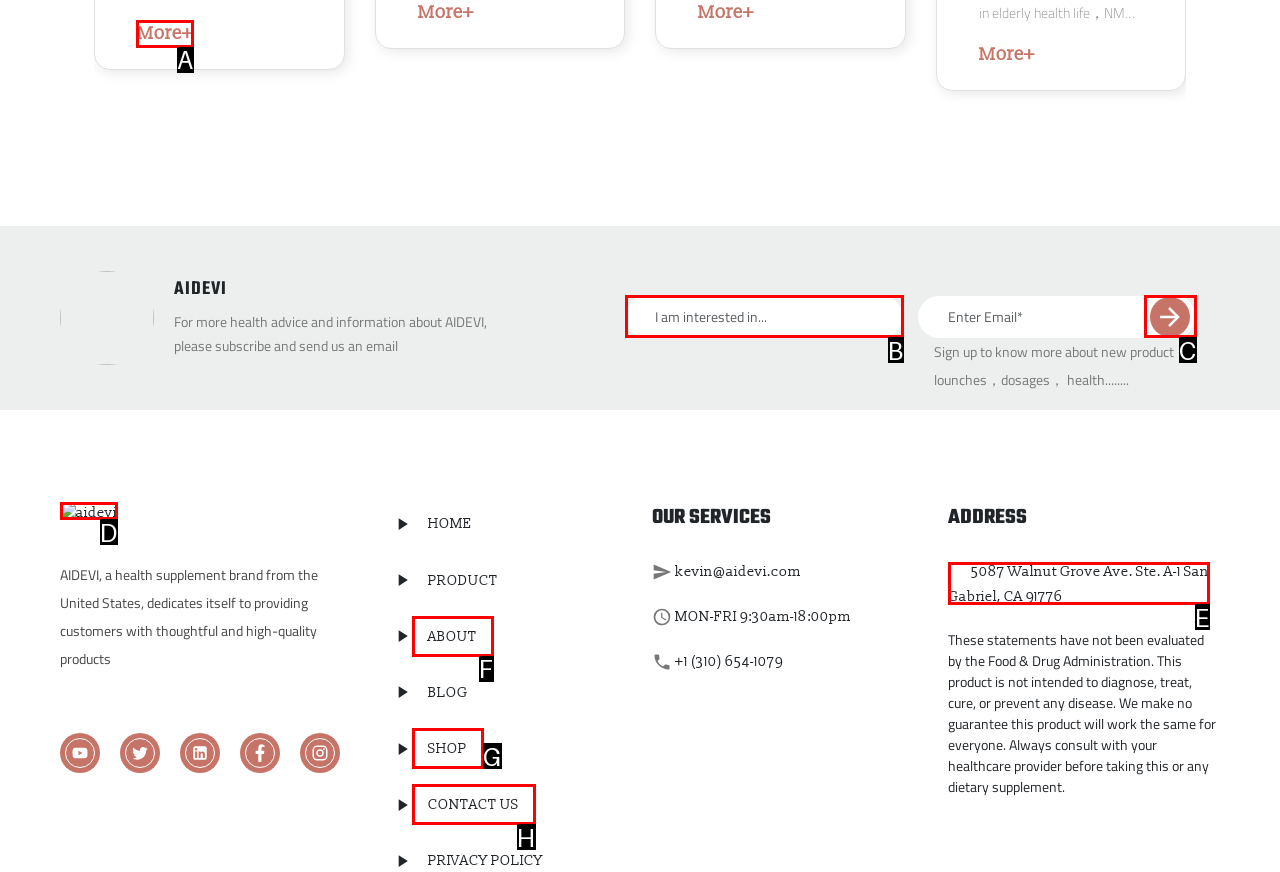Identify the appropriate lettered option to execute the following task: Visit Queens University Of Charlotte Women's Lacrosse Division
Respond with the letter of the selected choice.

None